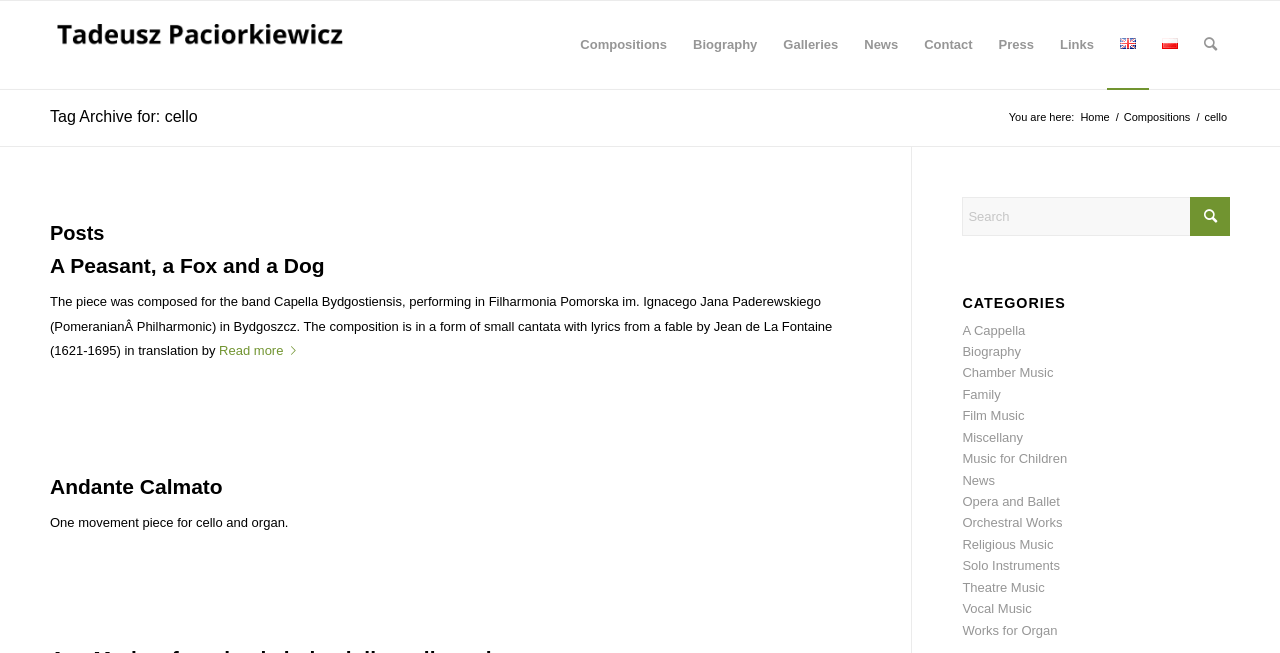Look at the image and answer the question in detail:
What is the title of the first post?

The first post on the webpage has a heading 'A Peasant, a Fox and a Dog' which is also a link, indicating that it is the title of the post.